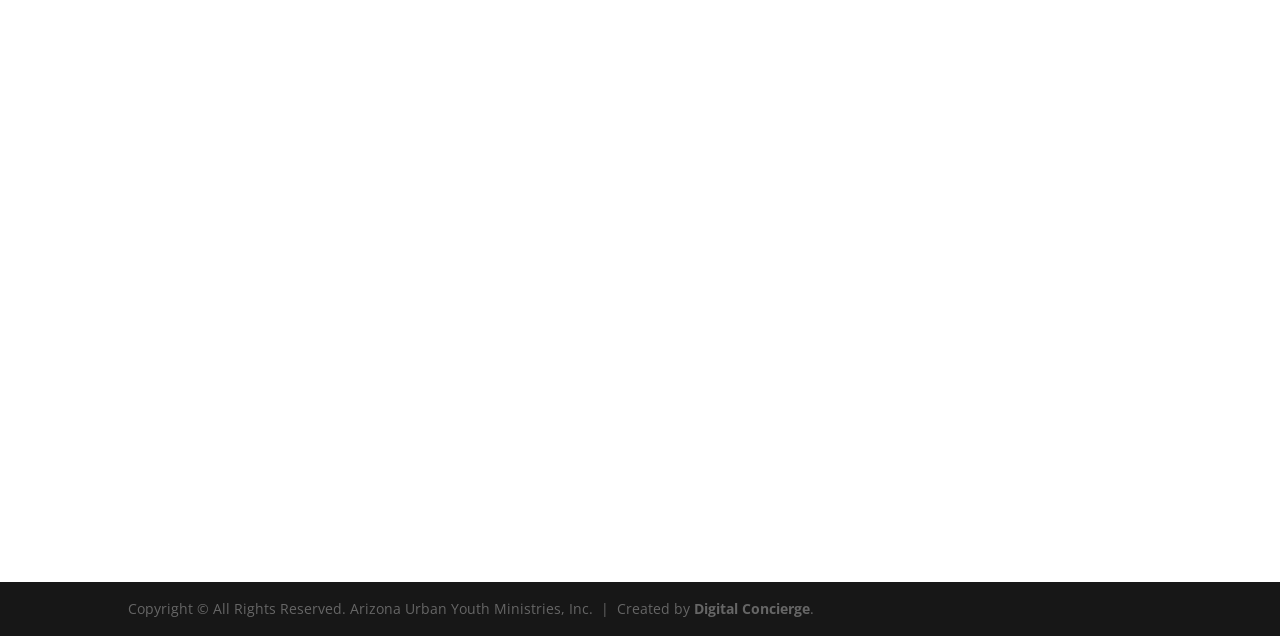Locate the bounding box for the described UI element: "name="et_pb_signup_firstname" placeholder="Name"". Ensure the coordinates are four float numbers between 0 and 1, formatted as [left, top, right, bottom].

[0.266, 0.28, 0.734, 0.365]